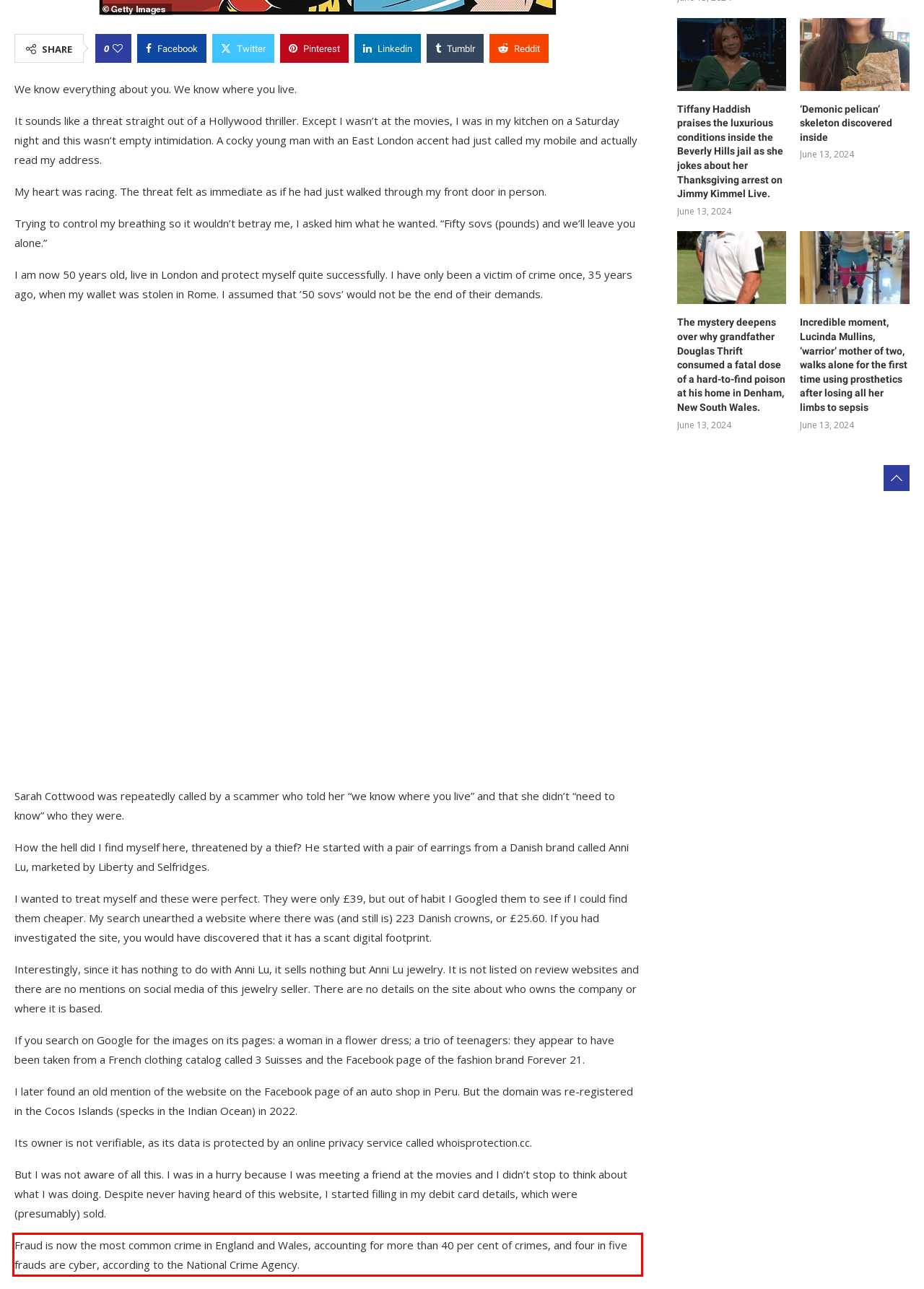You have a screenshot of a webpage with a red bounding box. Use OCR to generate the text contained within this red rectangle.

Fraud is now the most common crime in England and Wales, accounting for more than 40 per cent of crimes, and four in five frauds are cyber, according to the National Crime Agency.